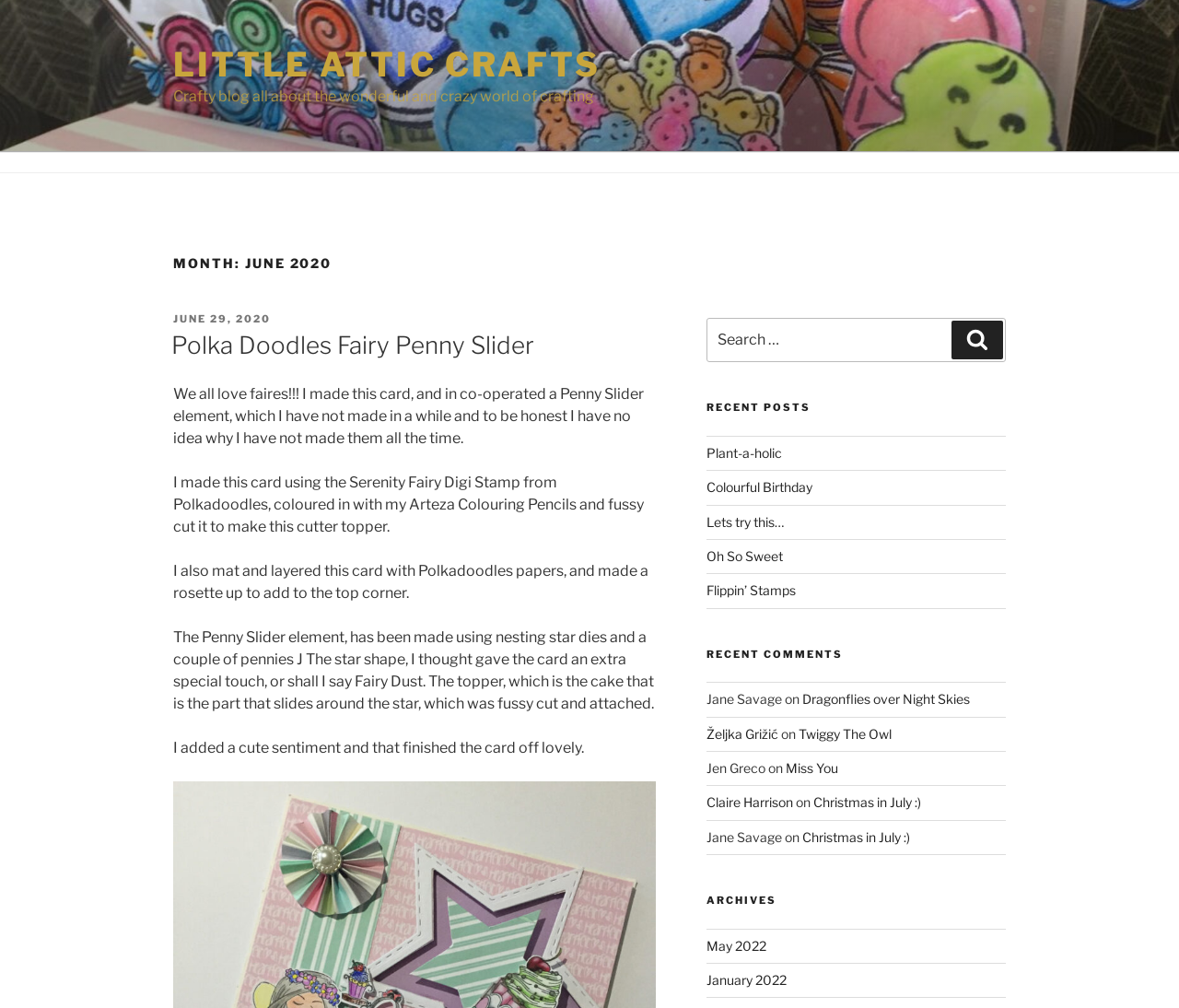What is the title of the blog?
Could you please answer the question thoroughly and with as much detail as possible?

The title of the blog can be found at the top of the webpage, where it says 'Little Attic Crafts' in a large font. This is likely the name of the blog.